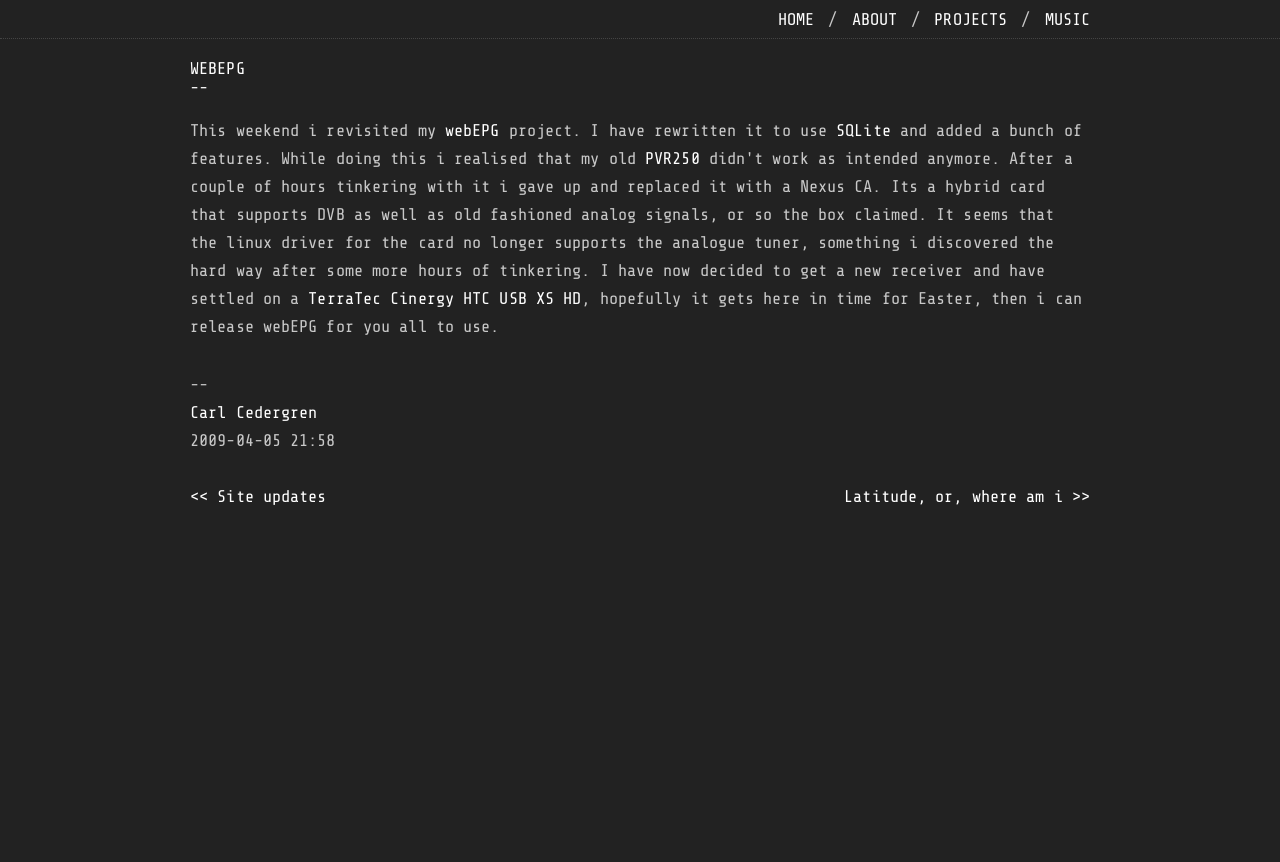Please find the bounding box coordinates of the section that needs to be clicked to achieve this instruction: "Read the 'Valve starts the year off strong as Steam breaks its concurrent user record yet again' article".

None